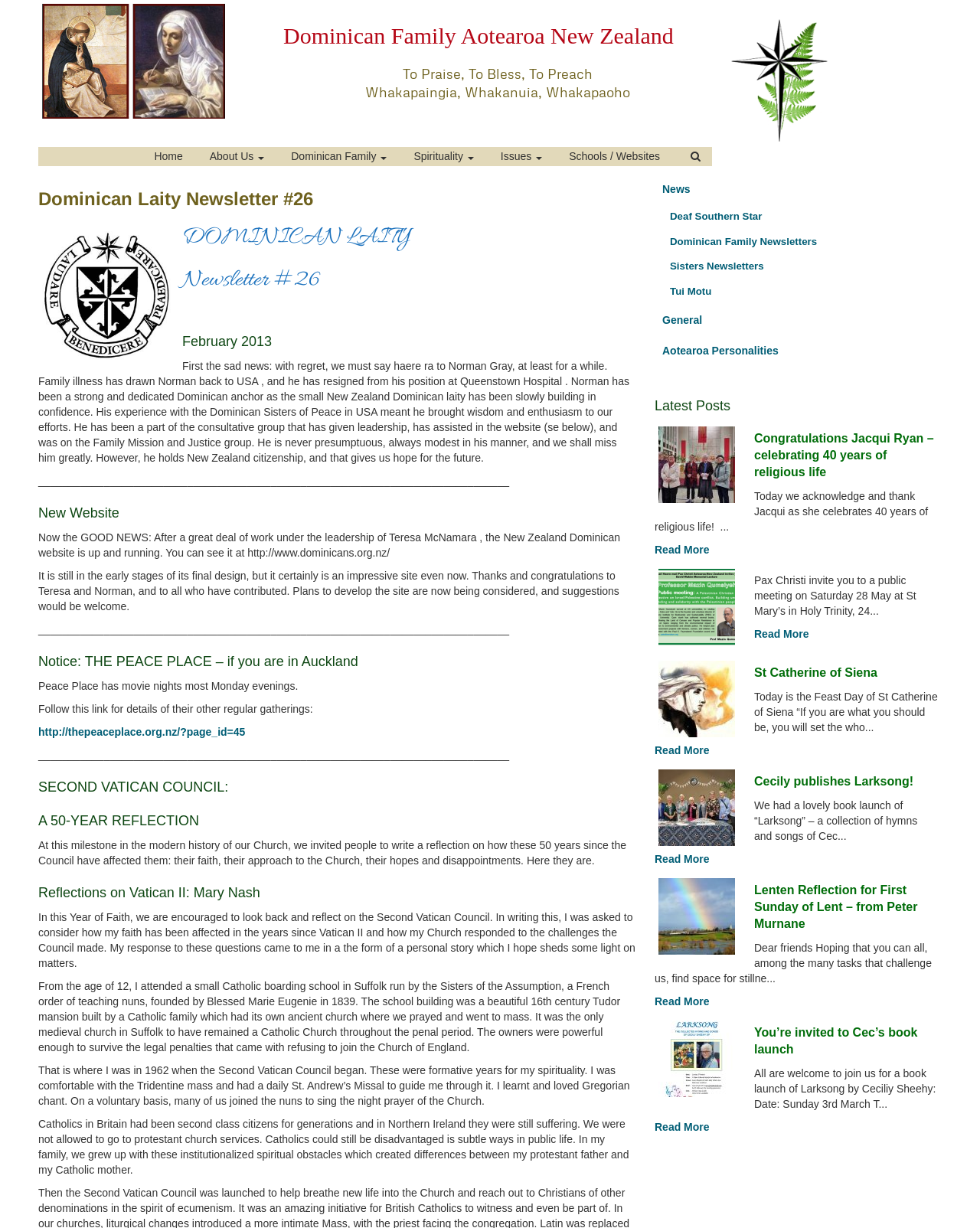Reply to the question with a single word or phrase:
What is the name of the family mentioned in the newsletter?

Dominican Family